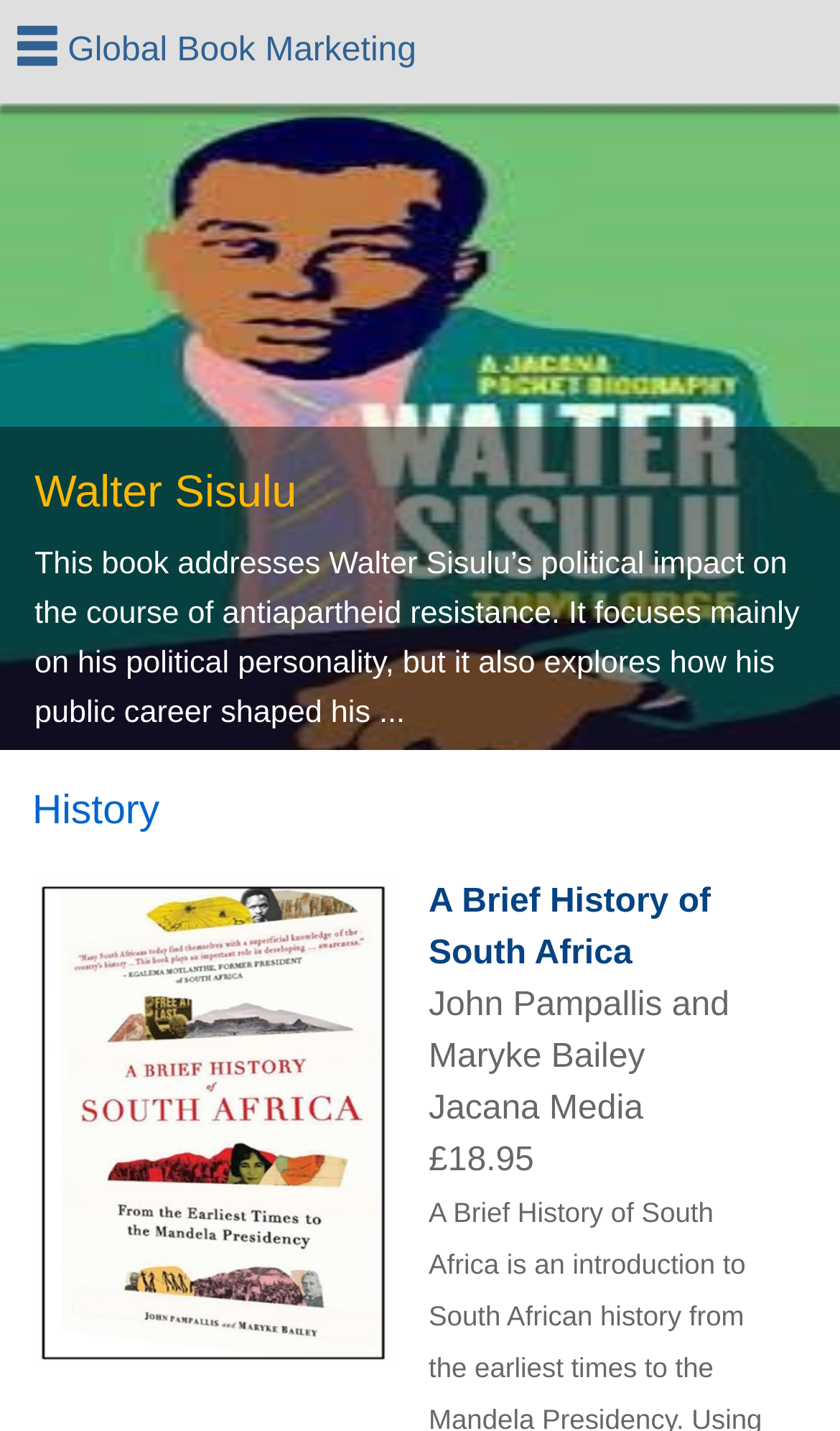Please analyze the image and provide a thorough answer to the question:
What is the topic of the book 'Walter Sisulu'?

I read the book description of 'Walter Sisulu', which mentions that the book addresses Walter Sisulu's political impact on the course of anti-apartheid resistance.